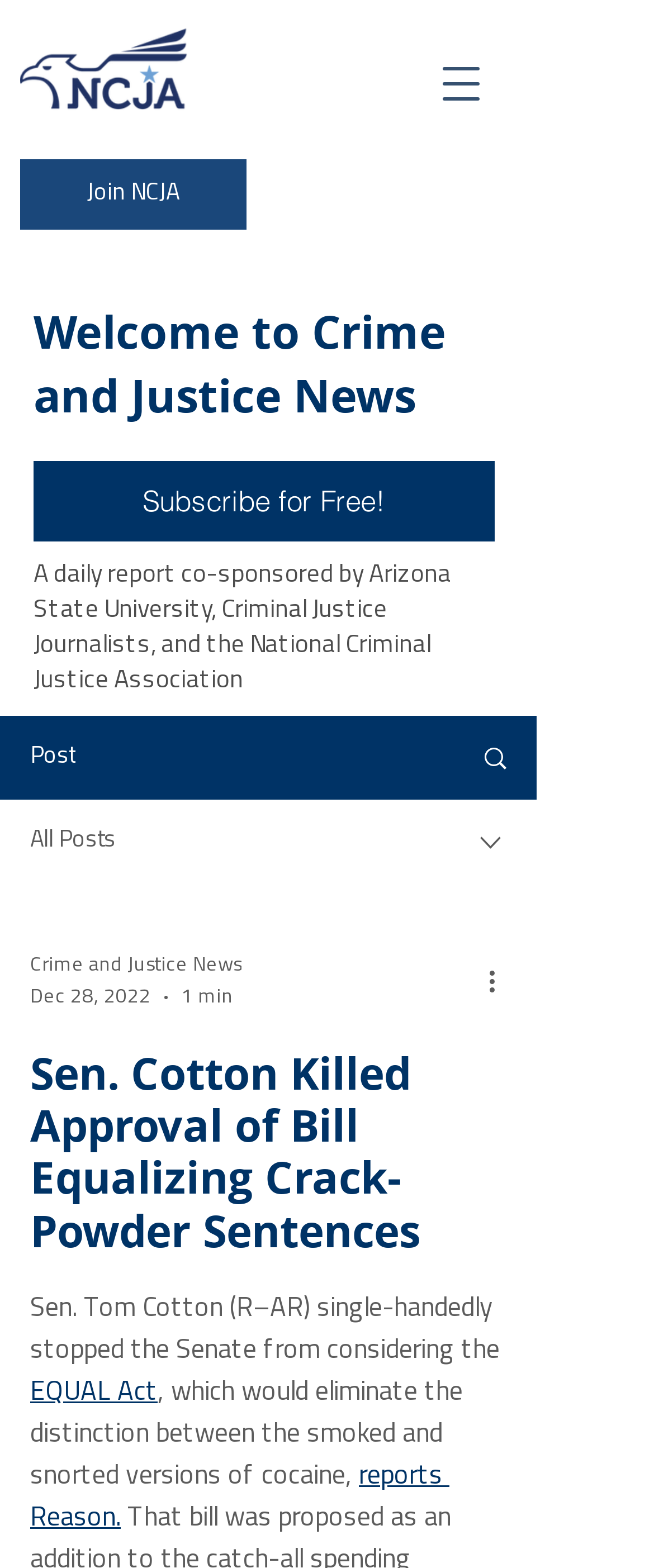Specify the bounding box coordinates of the element's area that should be clicked to execute the given instruction: "Open navigation menu". The coordinates should be four float numbers between 0 and 1, i.e., [left, top, right, bottom].

[0.641, 0.027, 0.769, 0.08]